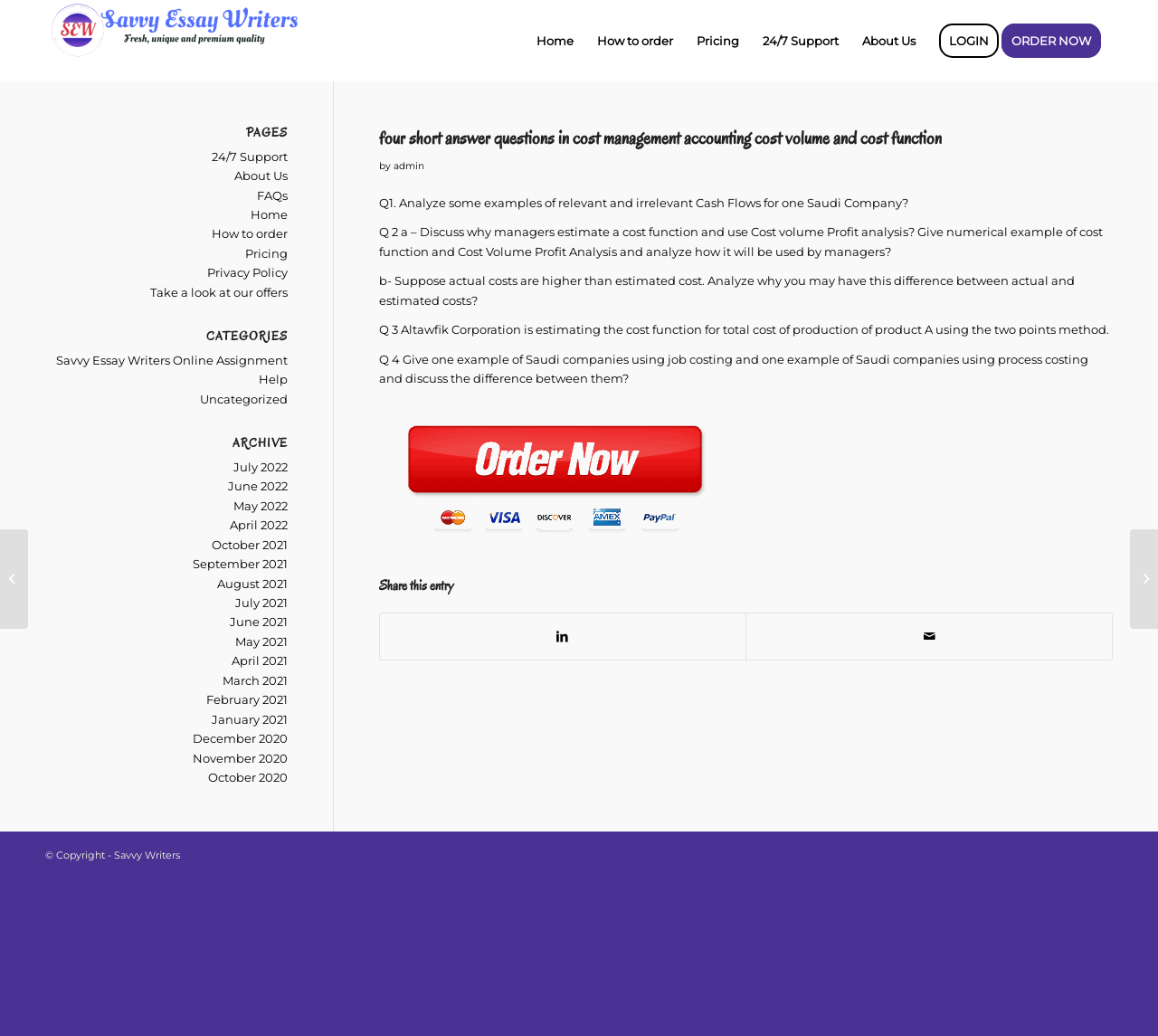Generate a thorough explanation of the webpage's elements.

This webpage is about CA Essay Writers, a service that provides essay writing assistance. At the top of the page, there is a menu bar with several options, including "Home", "How to order", "Pricing", "24/7 Support", "About Us", "LOGIN", and "ORDER NOW". Below the menu bar, there is a header section with the title "four short answer questions in cost management accounting cost volume and cost function" and a link to the author "admin".

The main content of the page is divided into four sections, each containing a short answer question related to cost management accounting. The questions are:

1. Analyze some examples of relevant and irrelevant Cash Flows for one Saudi Company.
2. Discuss why managers estimate a cost function and use Cost volume Profit analysis, with a numerical example.
3. Altawfik Corporation is estimating the cost function for total cost of production of product A using the two points method.
4. Give one example of Saudi companies using job costing and one example of Saudi companies using process costing, and discuss the difference between them.

Below the questions, there is a section with social media links to share the content on LinkedIn and by email.

On the left side of the page, there is a complementary section with three categories: "PAGES", "CATEGORIES", and "ARCHIVE". The "PAGES" category contains links to various pages, including "24/7 Support", "About Us", "FAQs", and "Home". The "CATEGORIES" category has two links: "Savvy Essay Writers Online Assignment Help" and "Uncategorized". The "ARCHIVE" category contains links to monthly archives from July 2022 to December 2020.

At the bottom of the page, there is a copyright notice stating "© Copyright - Savvy Writers".